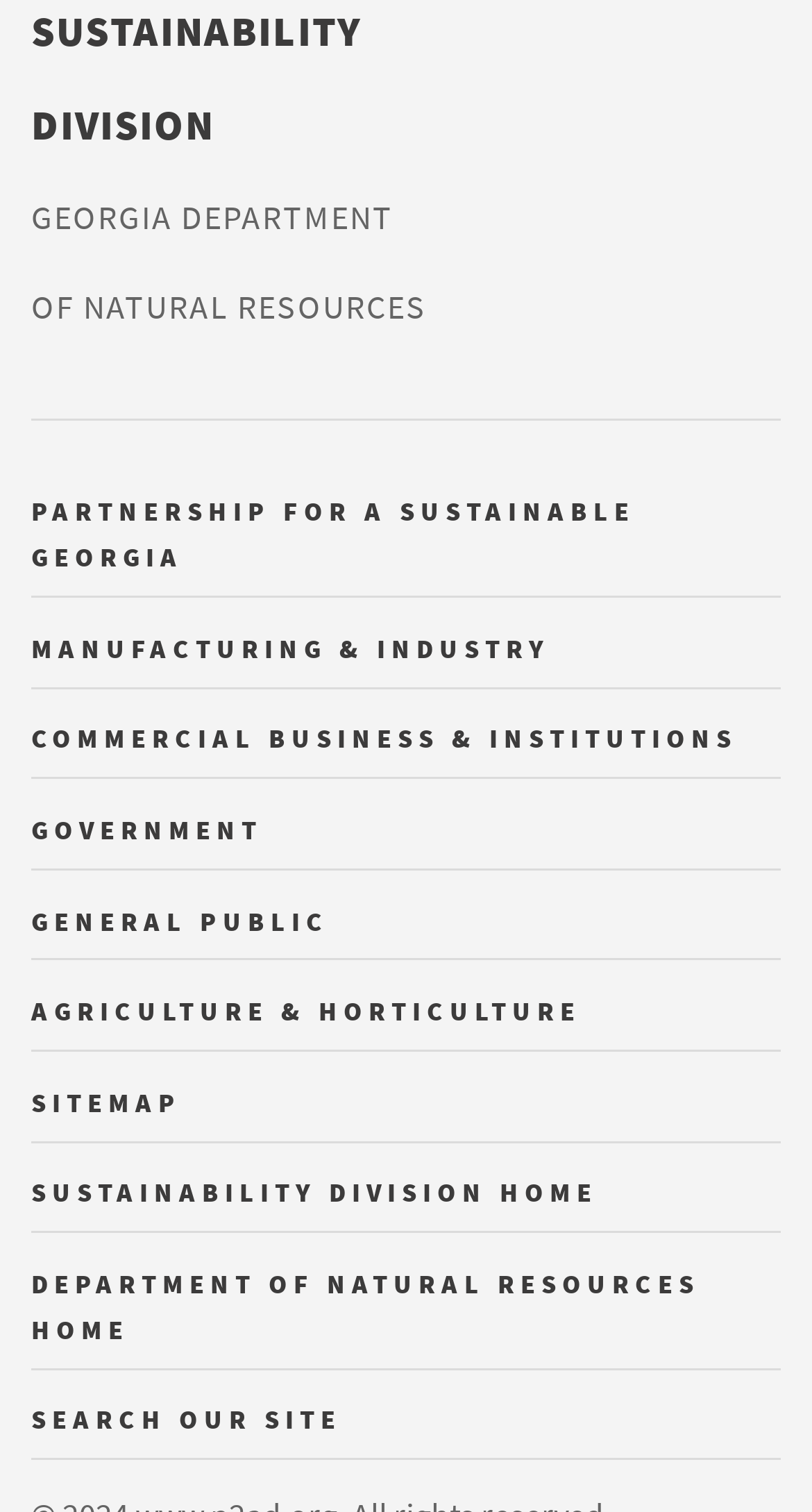What is the department mentioned on the webpage?
Look at the image and answer the question using a single word or phrase.

Georgia Department of Natural Resources